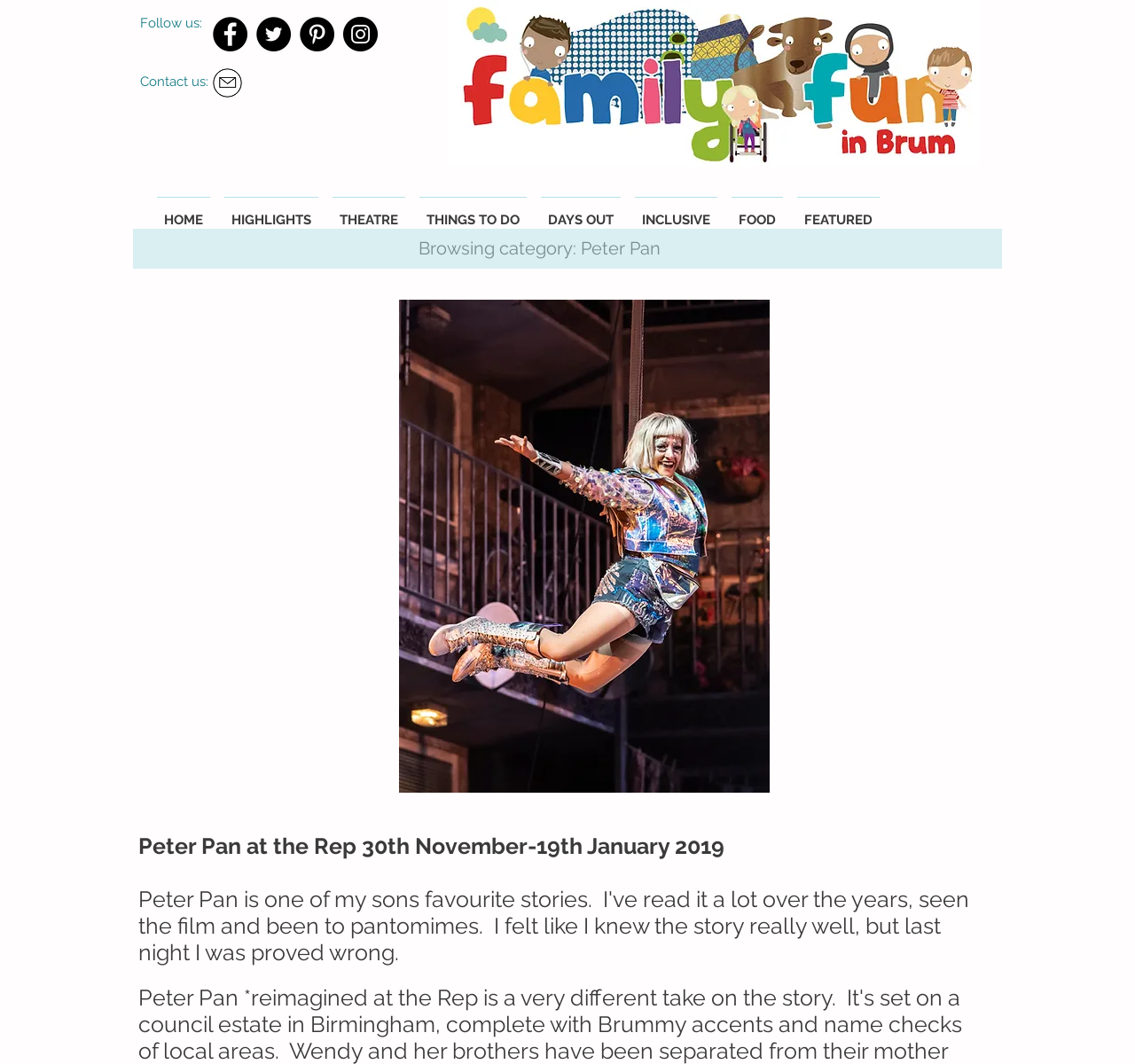What is the date range of the Peter Pan show?
From the image, respond using a single word or phrase.

30th November-19th January 2019